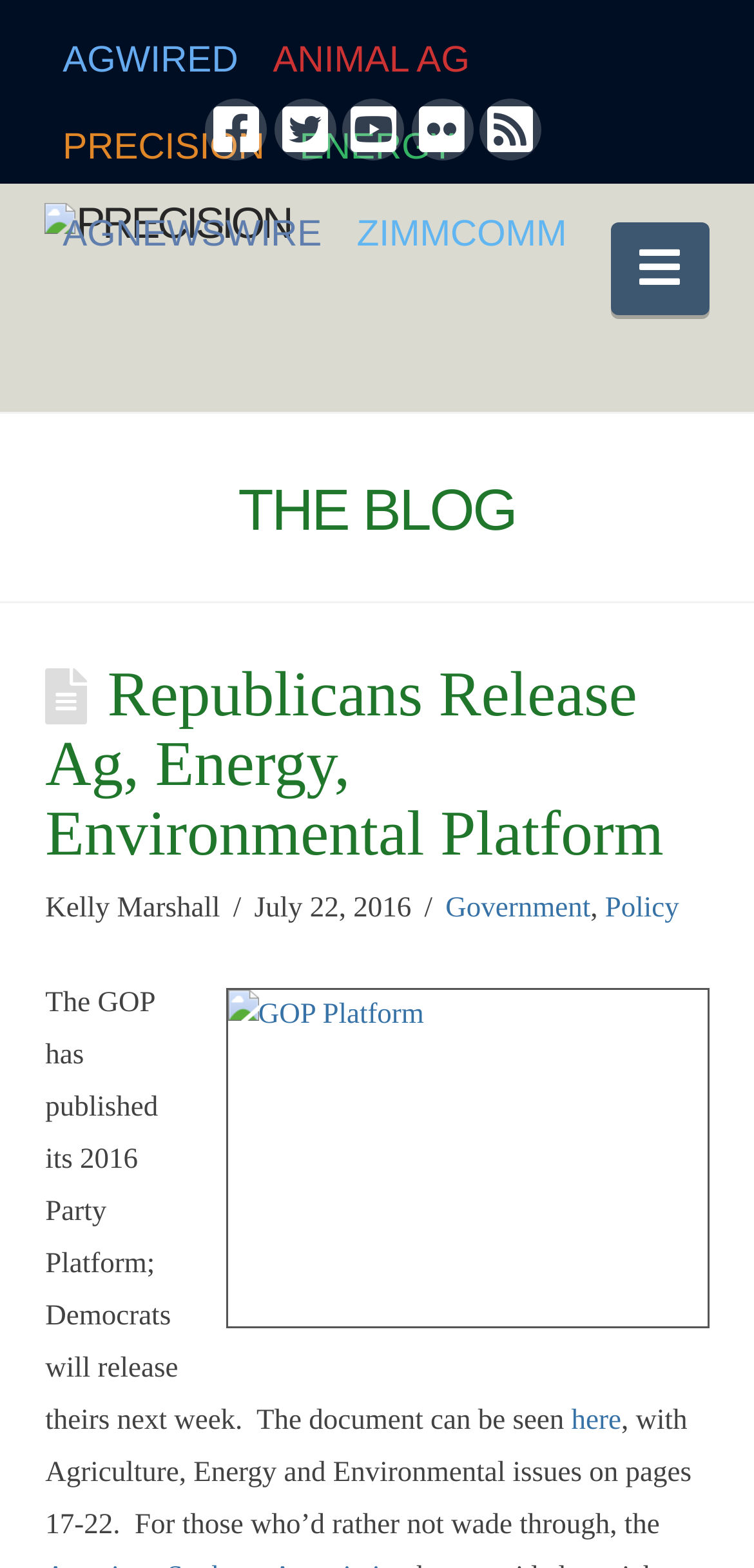What is the topic of the article?
Respond to the question with a single word or phrase according to the image.

GOP Platform